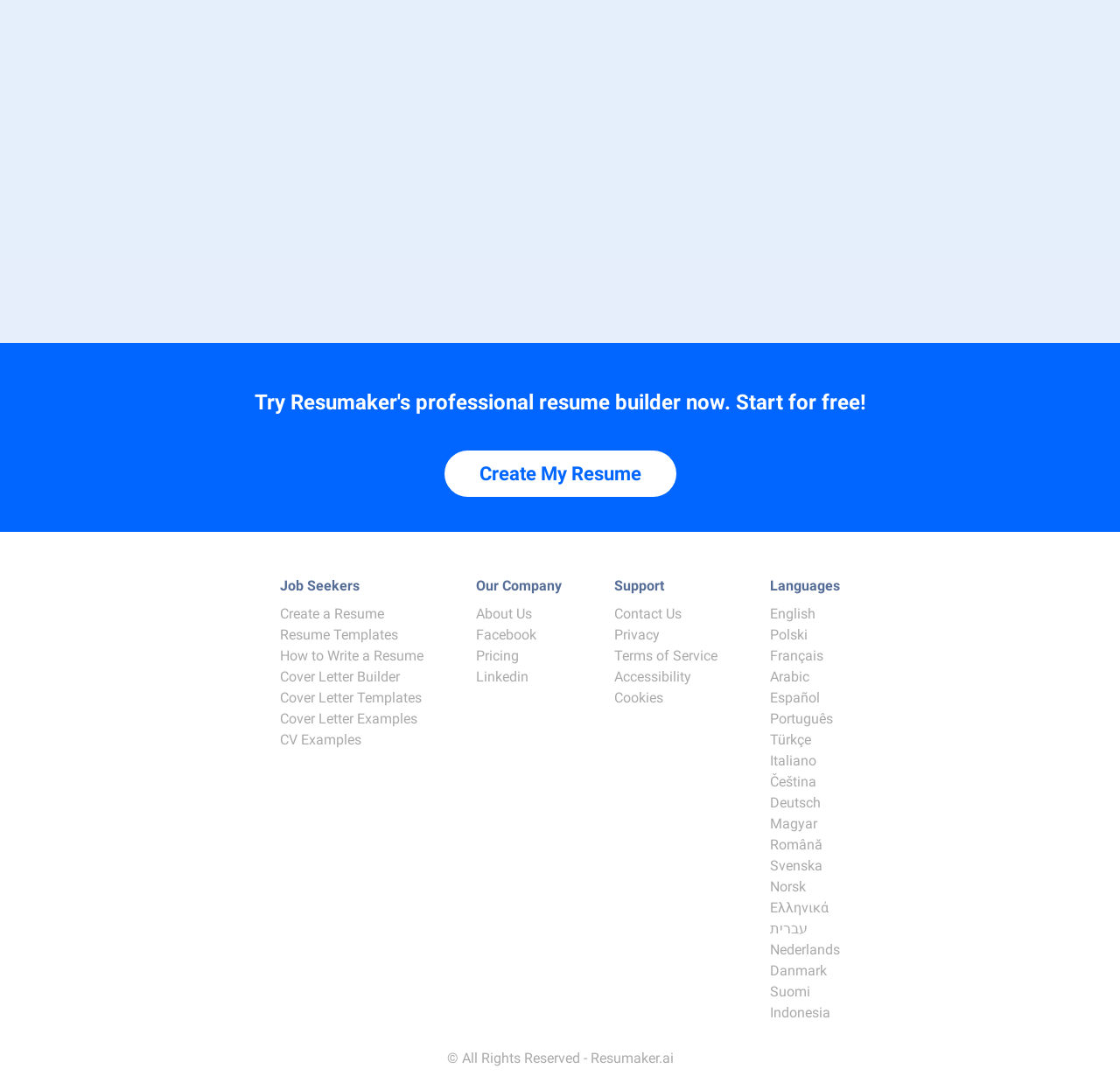Use a single word or phrase to answer the question: What is the main purpose of this website?

Create a resume